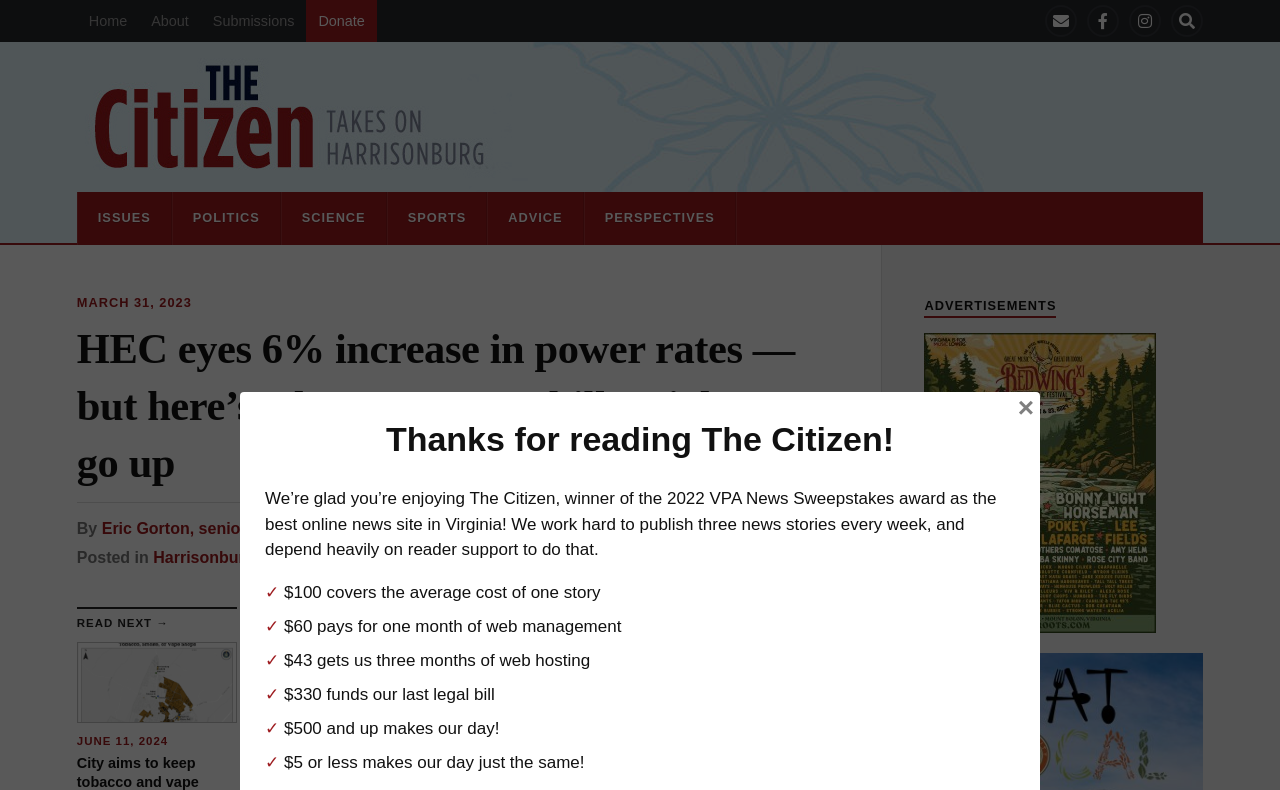Provide the bounding box coordinates of the section that needs to be clicked to accomplish the following instruction: "read the article about HEC power rates."

[0.06, 0.405, 0.658, 0.622]